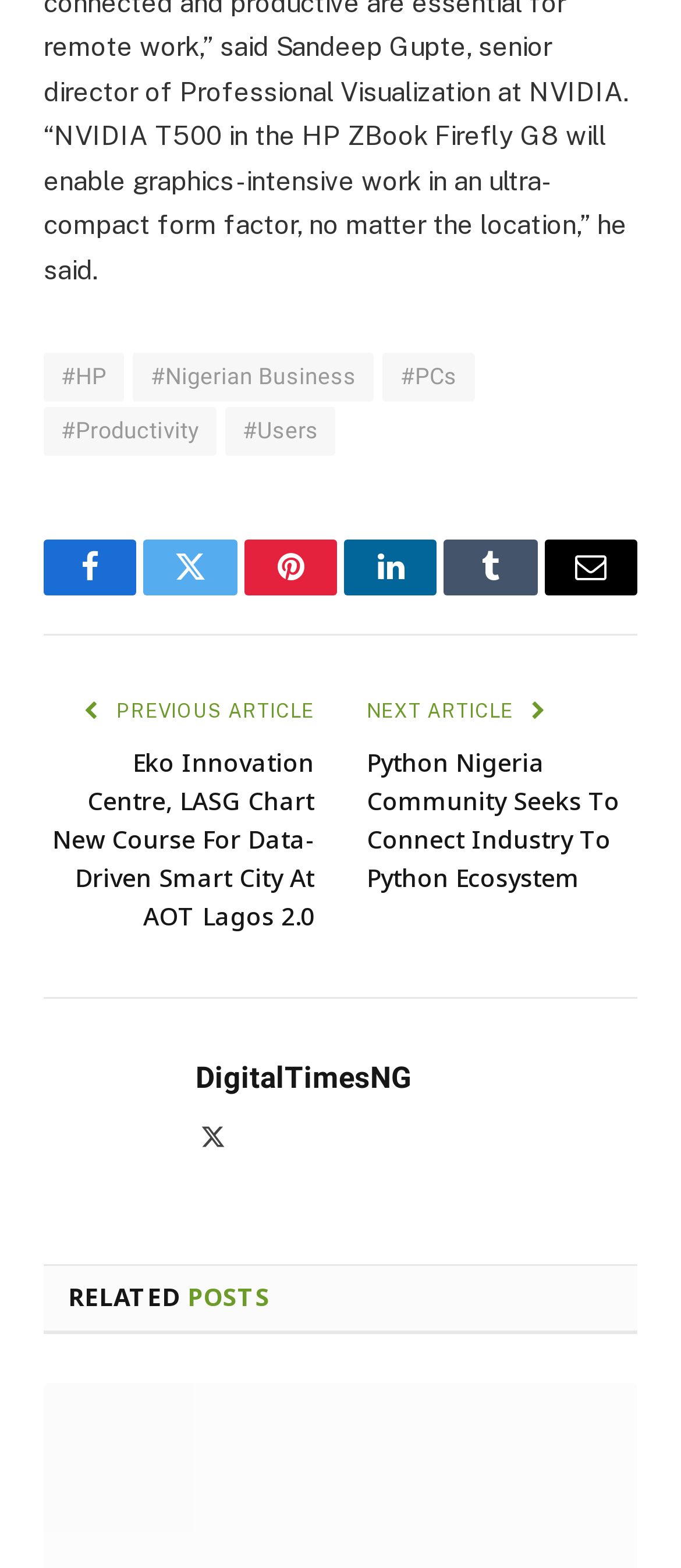Determine the bounding box coordinates of the element's region needed to click to follow the instruction: "view next article". Provide these coordinates as four float numbers between 0 and 1, formatted as [left, top, right, bottom].

[0.538, 0.447, 0.762, 0.46]